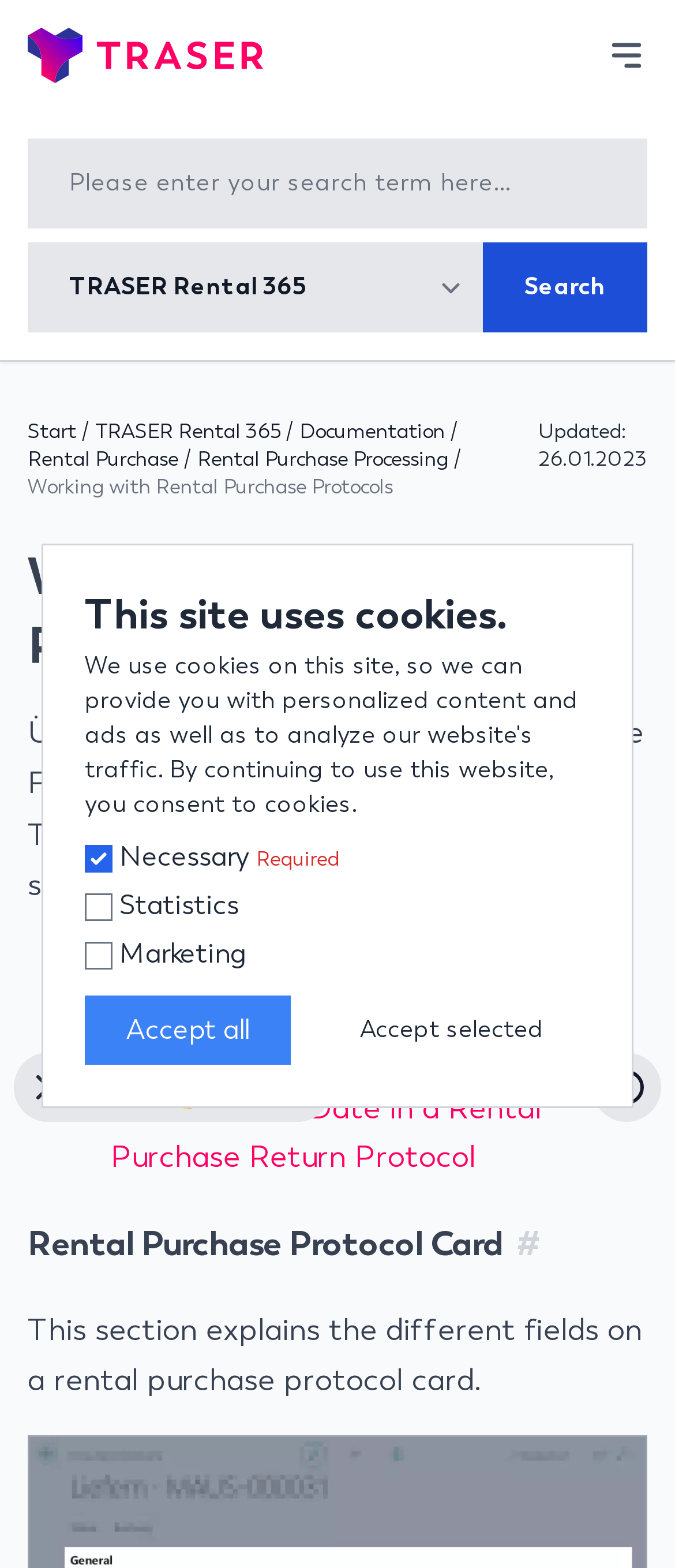Find the bounding box coordinates corresponding to the UI element with the description: "aria-label="Menu"". The coordinates should be formatted as [left, top, right, bottom], with values as floats between 0 and 1.

[0.897, 0.022, 0.959, 0.049]